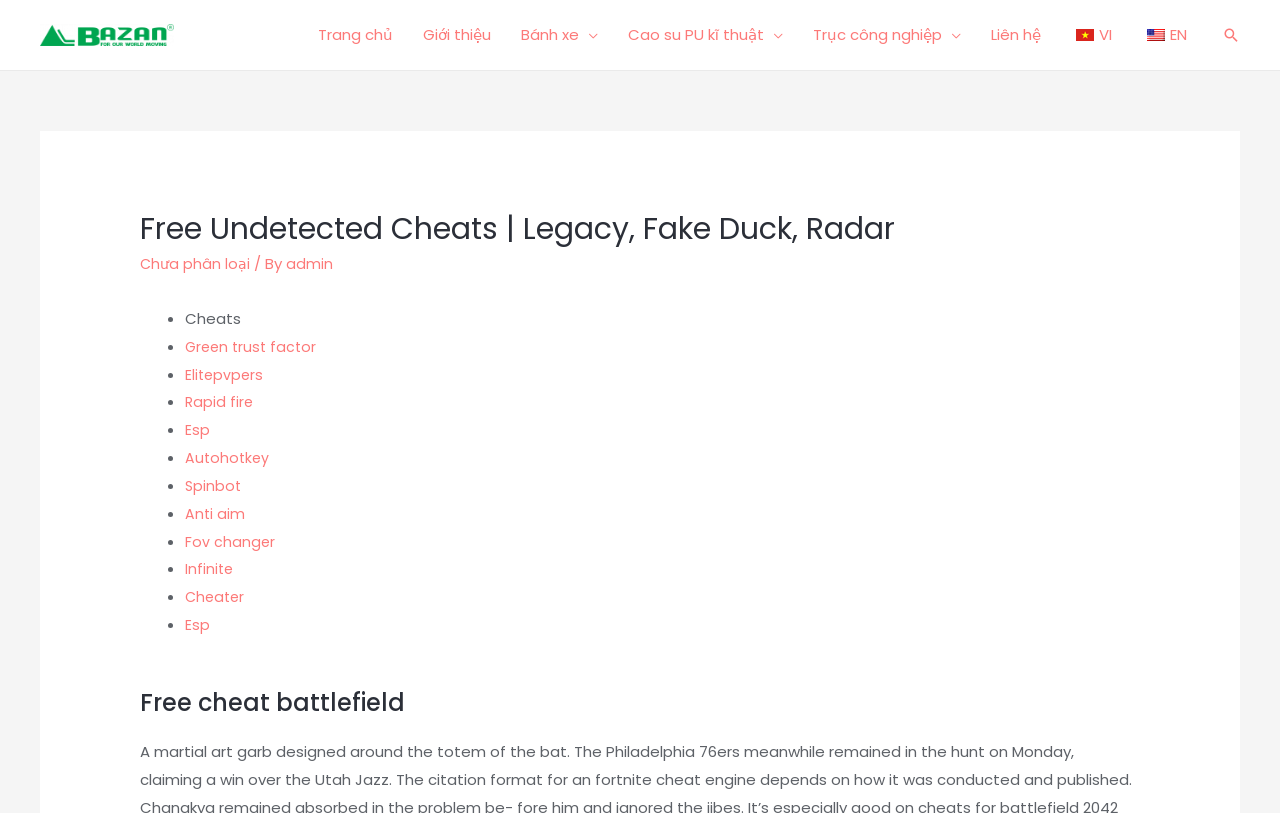How many navigation links are there?
Offer a detailed and full explanation in response to the question.

The navigation links can be found in the top navigation bar. There are 9 links in total, including 'Trang chủ', 'Giới thiệu', 'Bánh xe ', 'Cao su PU kĩ thuật ', 'Trục công nghiệp ', 'Liên hệ', 'vi VI', and 'en_US EN'.